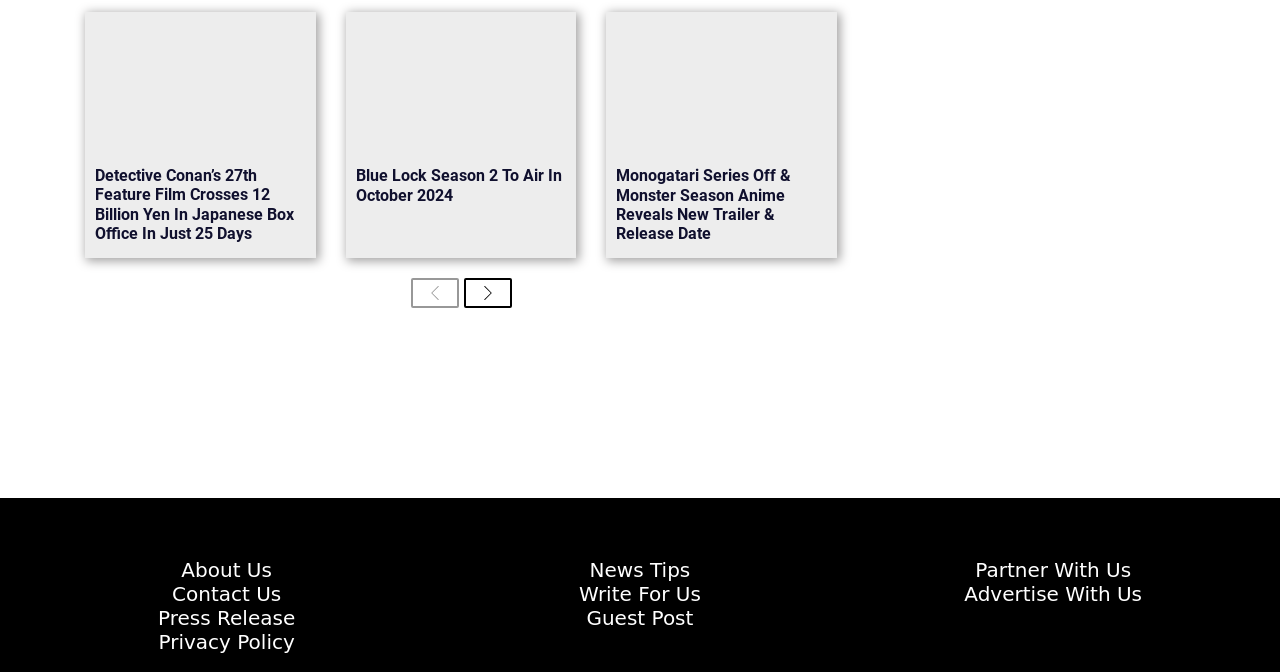Determine the bounding box coordinates for the element that should be clicked to follow this instruction: "Visit the About Us page". The coordinates should be given as four float numbers between 0 and 1, in the format [left, top, right, bottom].

[0.142, 0.83, 0.212, 0.866]